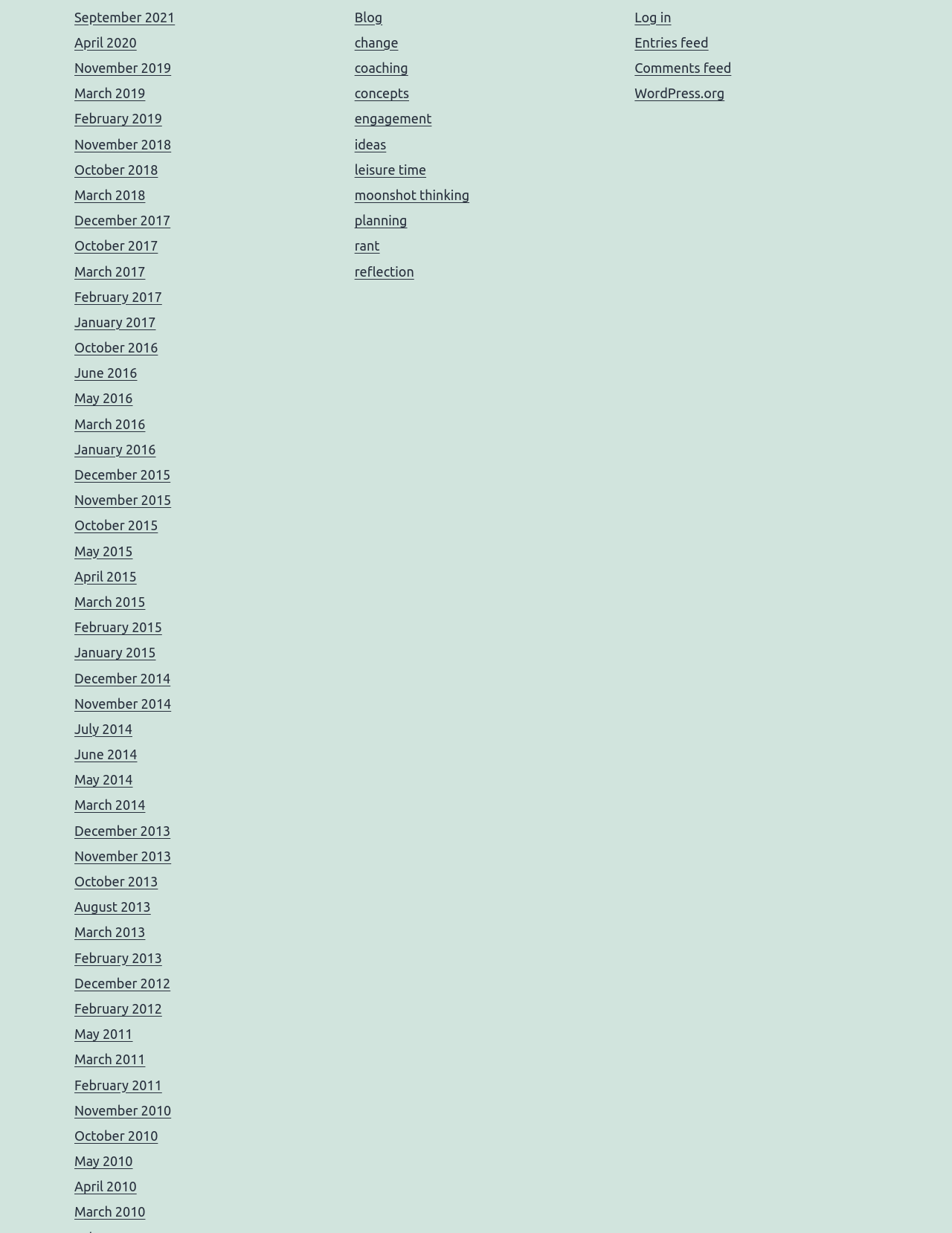Determine the bounding box coordinates for the UI element with the following description: "WordPress.org". The coordinates should be four float numbers between 0 and 1, represented as [left, top, right, bottom].

[0.667, 0.069, 0.761, 0.082]